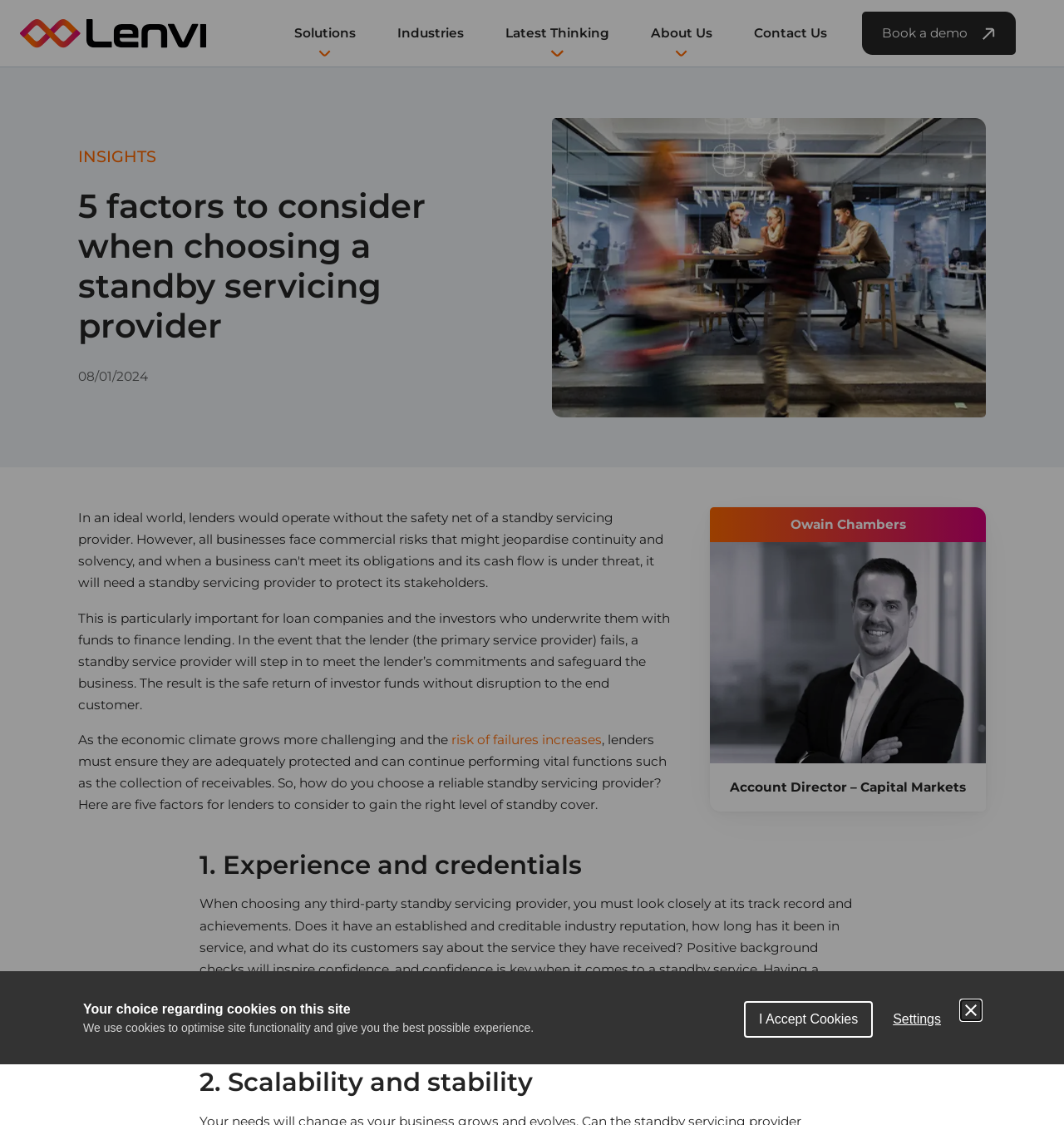Locate the bounding box of the UI element described in the following text: "Settings".

[0.827, 0.891, 0.897, 0.921]